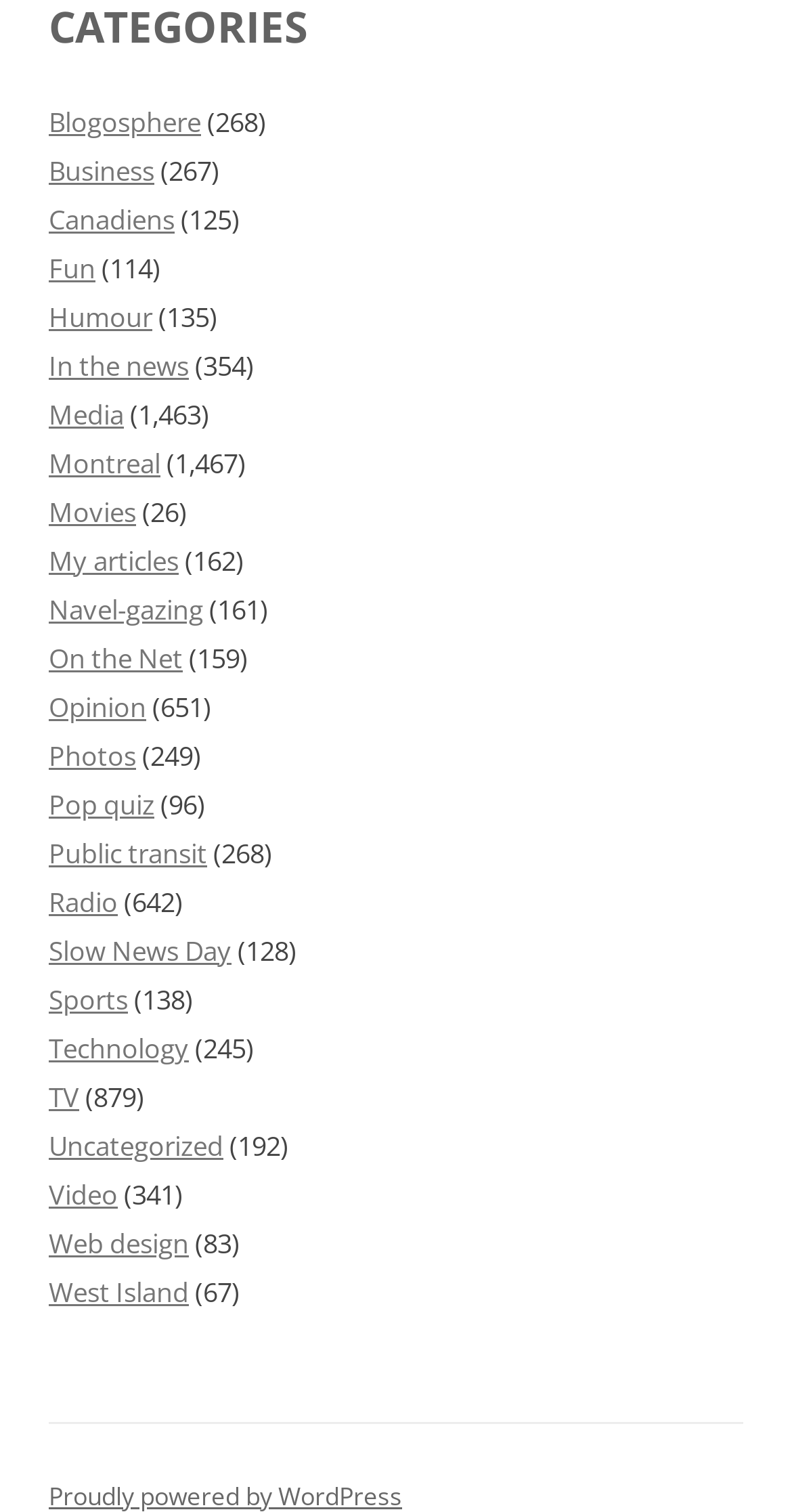Bounding box coordinates are specified in the format (top-left x, top-left y, bottom-right x, bottom-right y). All values are floating point numbers bounded between 0 and 1. Please provide the bounding box coordinate of the region this sentence describes: Supreme Mutual Funds Distribution

None